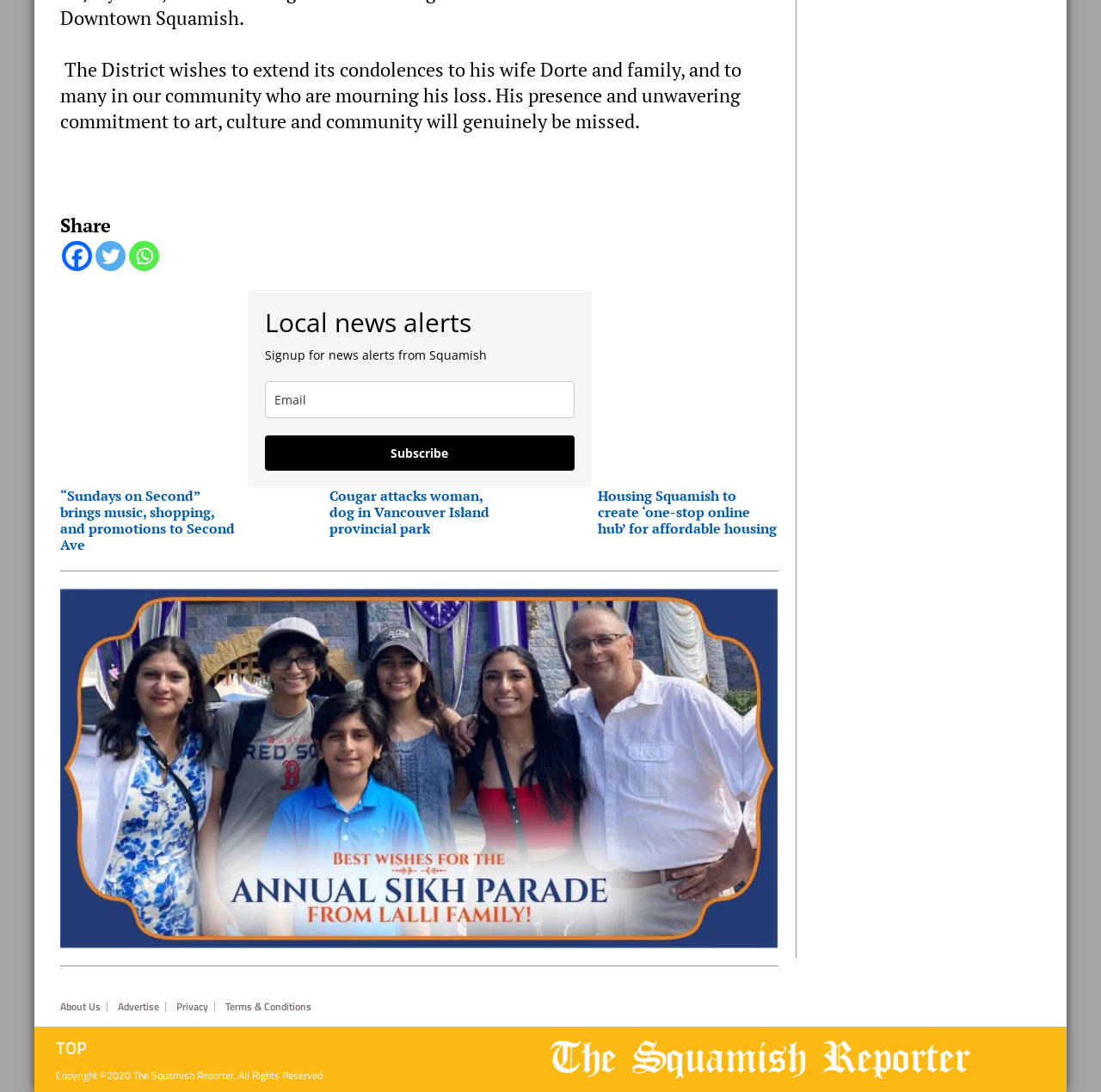Please specify the bounding box coordinates of the clickable region necessary for completing the following instruction: "Subscribe to news alerts". The coordinates must consist of four float numbers between 0 and 1, i.e., [left, top, right, bottom].

[0.24, 0.398, 0.521, 0.431]